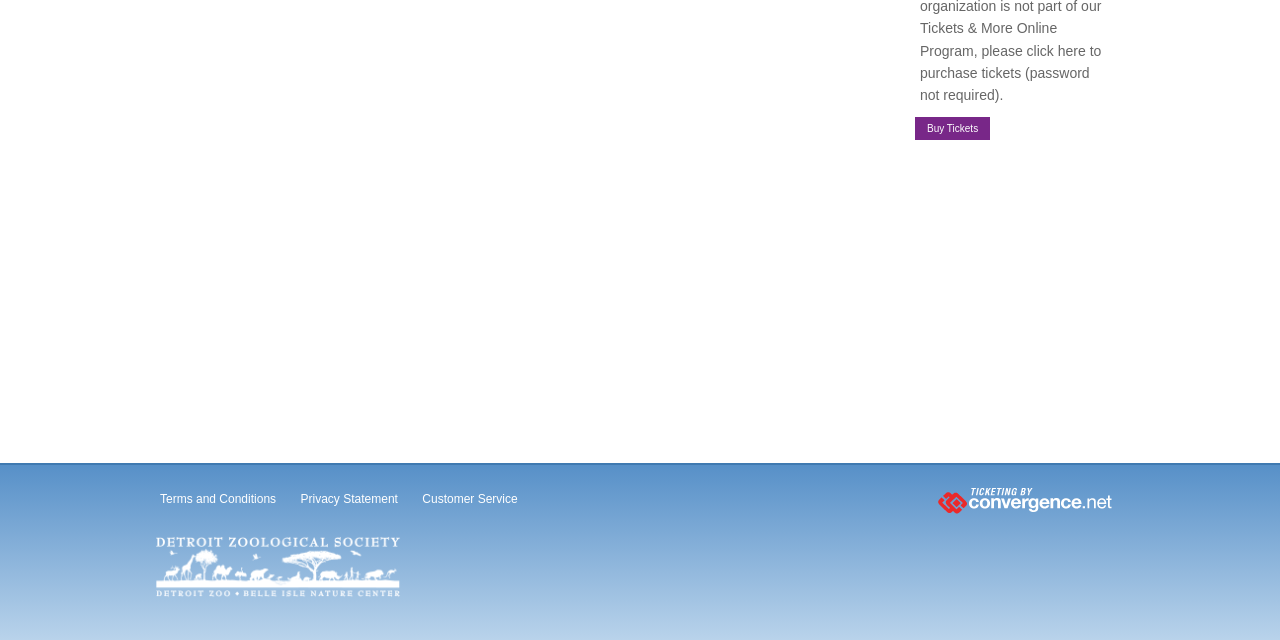Using the given element description, provide the bounding box coordinates (top-left x, top-left y, bottom-right x, bottom-right y) for the corresponding UI element in the screenshot: aria-label="Ticketing by convergence.net"

[0.63, 0.758, 0.879, 0.807]